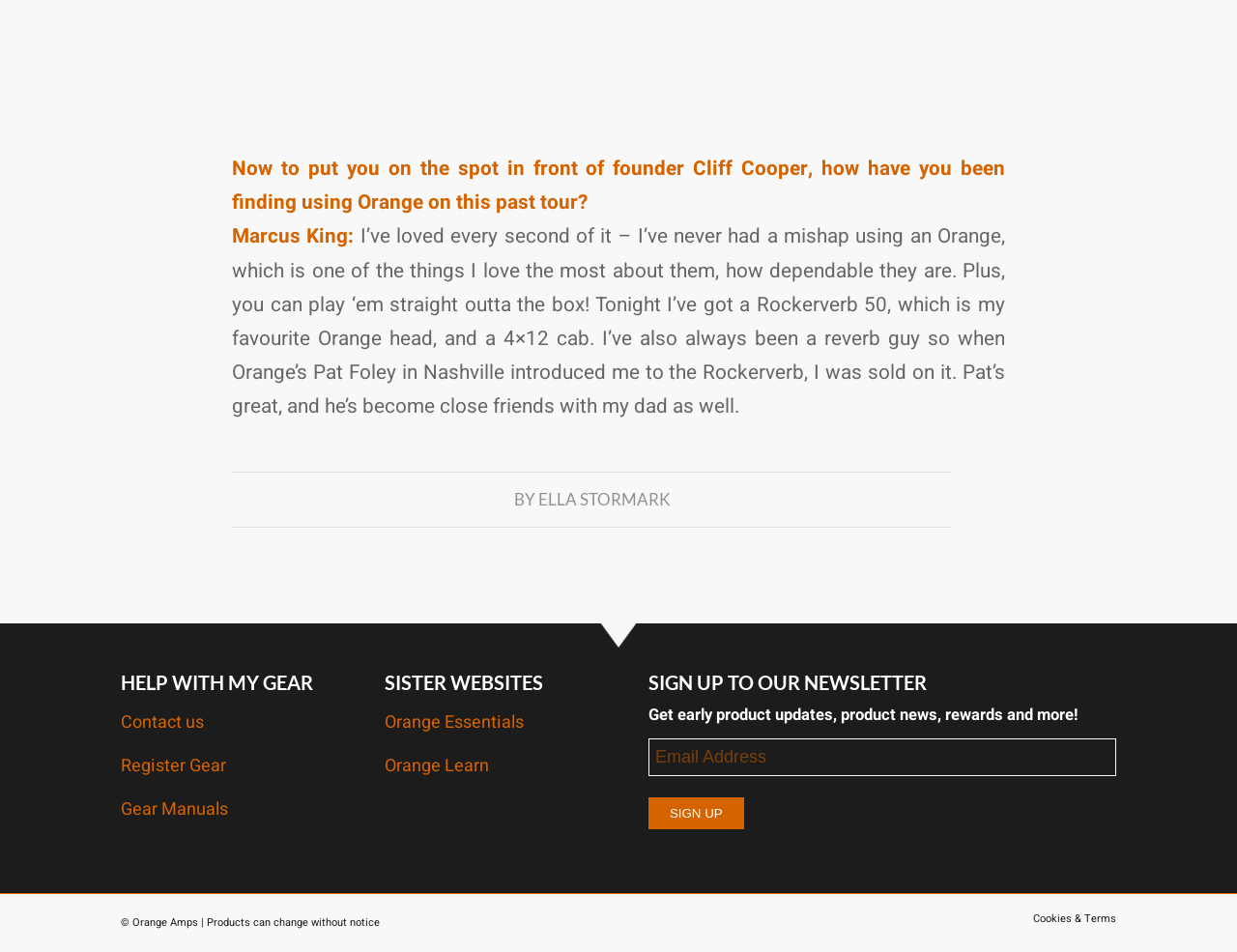What is the purpose of the 'HELP WITH MY GEAR' section?
Using the image, provide a detailed and thorough answer to the question.

The 'HELP WITH MY GEAR' section contains links to 'Contact us', 'Register Gear', and 'Gear Manuals', indicating that it is intended to provide assistance with gear-related issues.